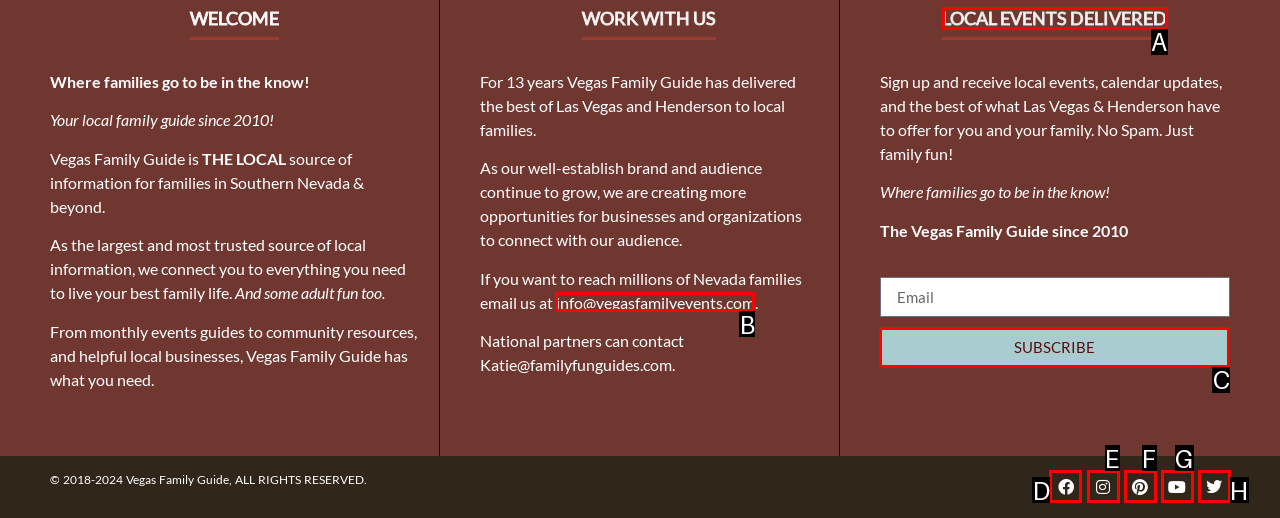Point out the HTML element I should click to achieve the following: Download KakaoTALK for iPhone Reply with the letter of the selected element.

None